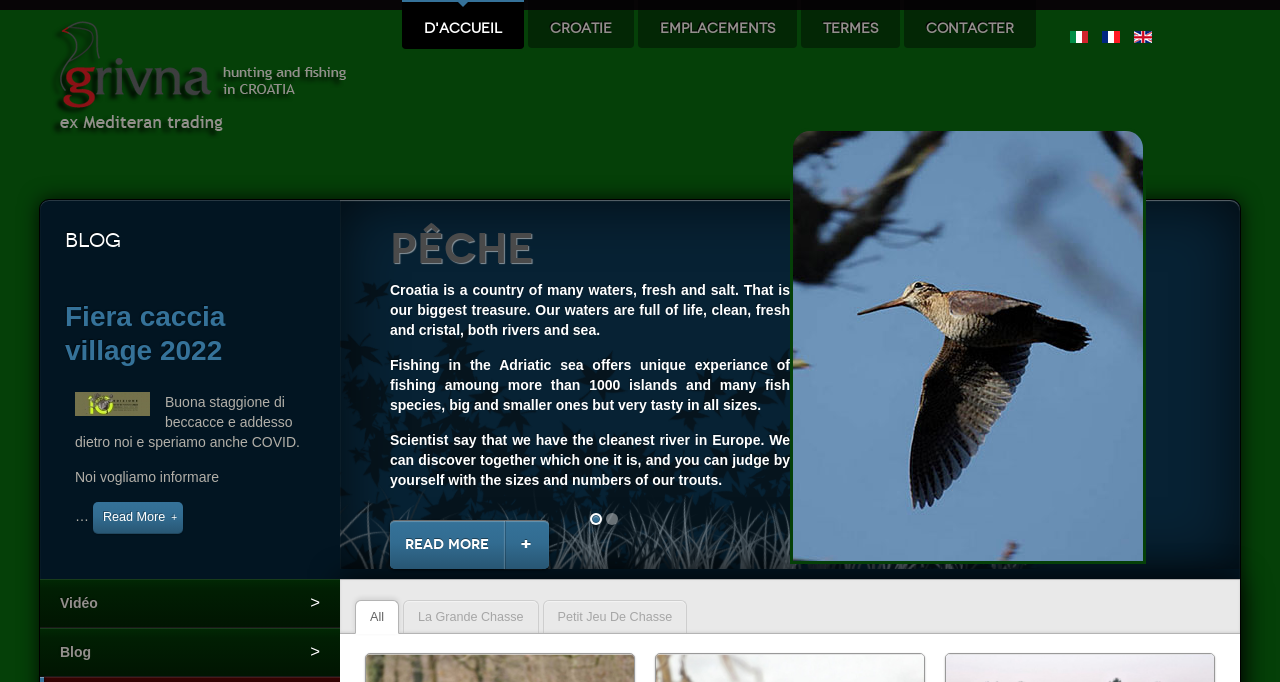Based on the element description: "Fiera caccia village 2022", identify the bounding box coordinates for this UI element. The coordinates must be four float numbers between 0 and 1, listed as [left, top, right, bottom].

[0.051, 0.441, 0.176, 0.536]